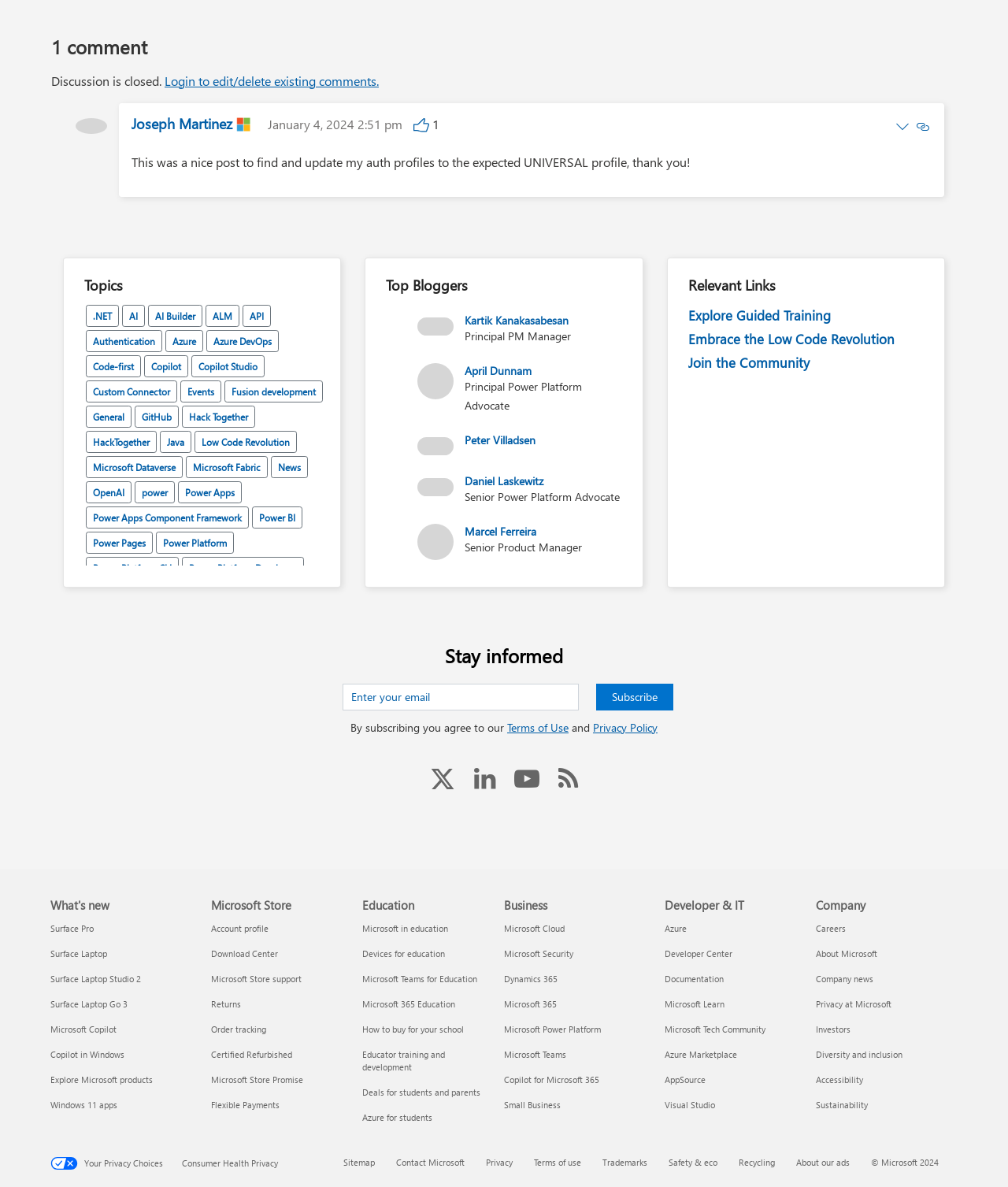What is the status of the discussion?
Please respond to the question with as much detail as possible.

I found a message at the top of the webpage stating 'Discussion is closed.', indicating that the discussion is no longer active.